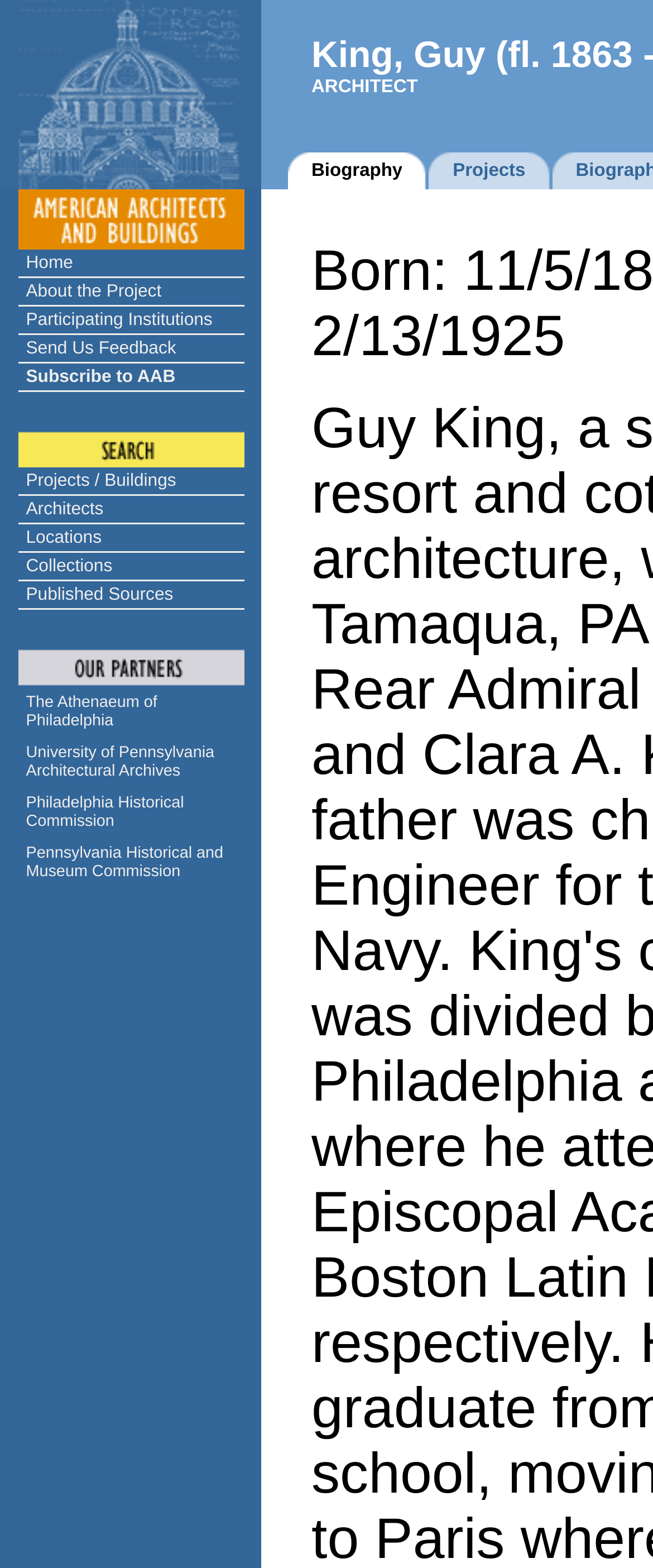Refer to the screenshot and give an in-depth answer to this question: What is the second tab in the top navigation?

I found a table cell with the text 'Biography' which seems to be the second tab in the top navigation, next to the 'ARCHITECT' tab.